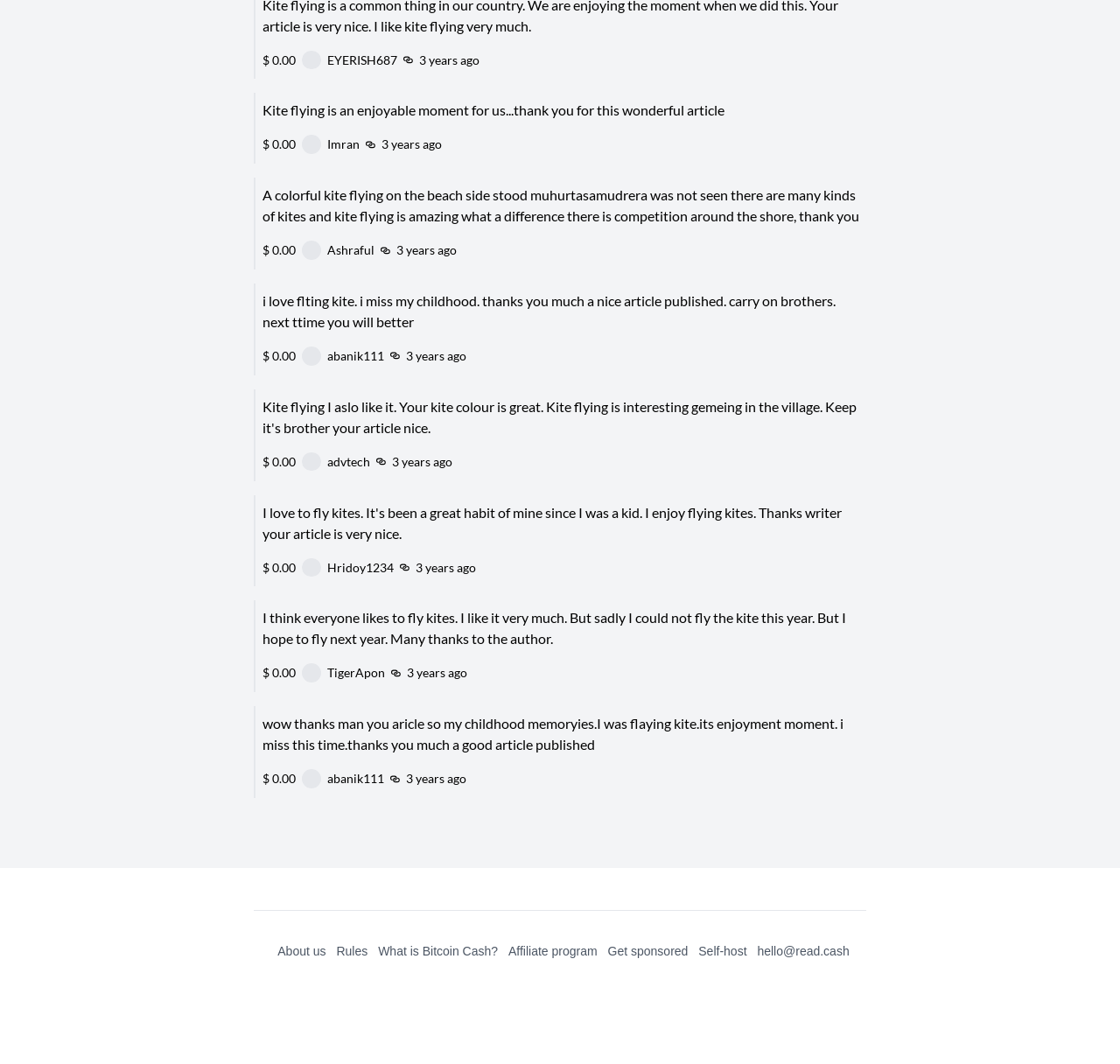Please specify the bounding box coordinates of the clickable region to carry out the following instruction: "Learn about Bitcoin Cash". The coordinates should be four float numbers between 0 and 1, in the format [left, top, right, bottom].

[0.338, 0.887, 0.445, 0.9]